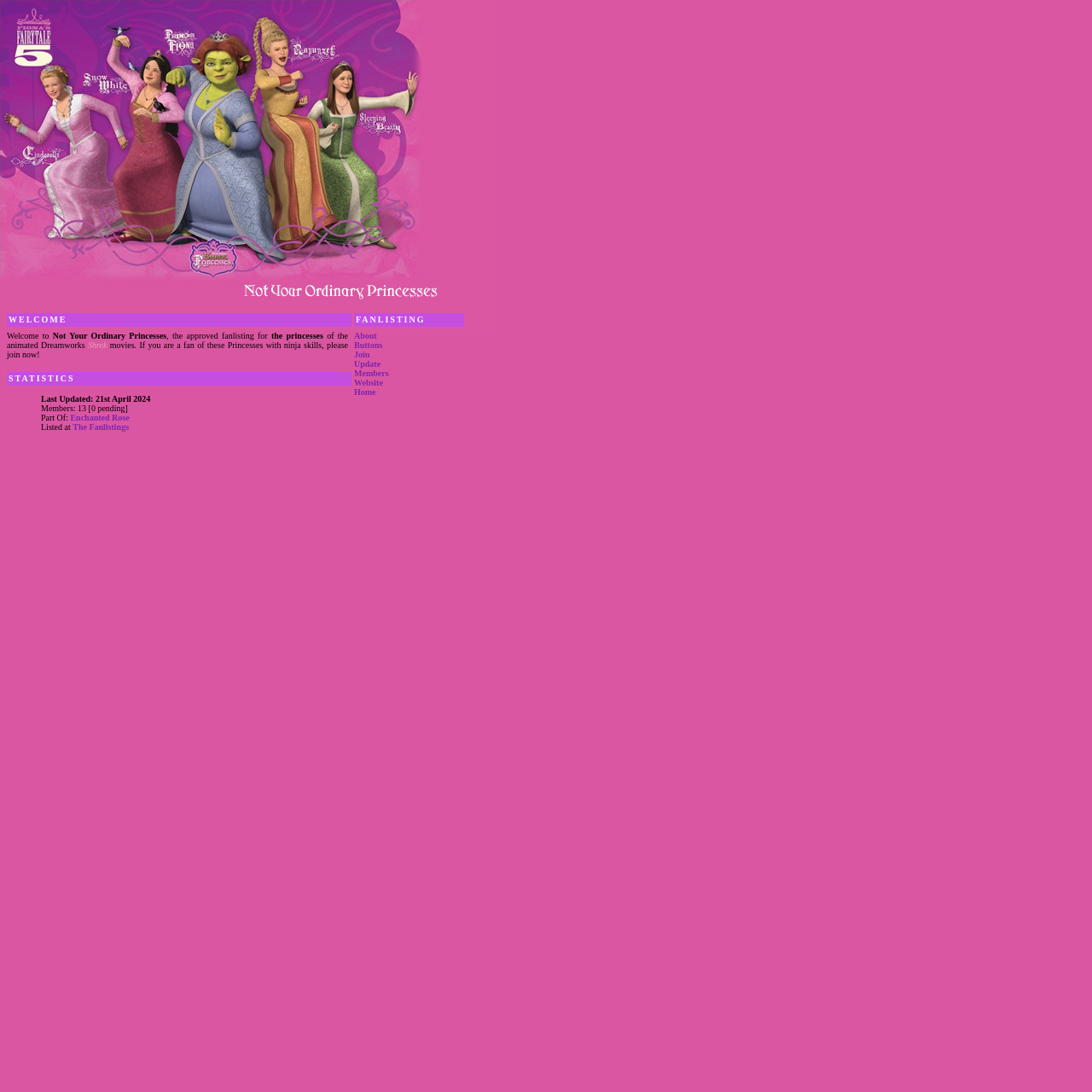Detail the various sections and features present on the webpage.

This webpage is dedicated to a fanlisting for the princesses of Shrek. At the top left, there is an image that takes up about 45% of the screen width and 30% of the screen height. To the right of the image, there is a heading that reads "FANLISTING". Below the image, there are several links arranged horizontally, including "About", "Buttons", "Join", "Update", "Members", "Website", and "Home". 

On the left side of the page, there is a heading that reads "WELCOME". Below this heading, there is a paragraph of text that welcomes visitors to the fanlisting and describes its purpose. The text is divided into several lines, with the title "Not Your Ordinary Princesses" standing out. 

Further down the page, there is a heading that reads "STATISTICS". Below this heading, there is a blockquote that contains several lines of text, including the last updated date, the number of members, and the fanlisting's affiliation with other websites. There are also two links within the blockquote, one to "Enchanted Rose" and another to "The Fanlistings".